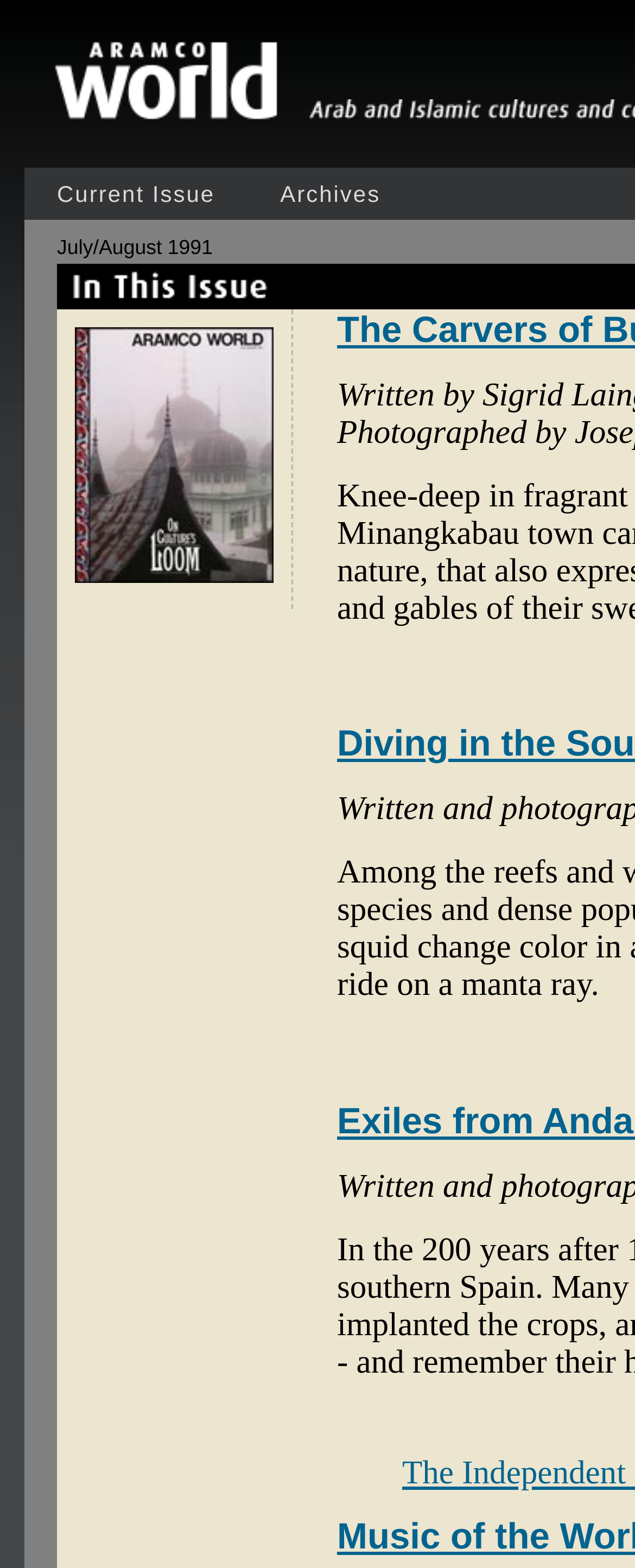Please determine the bounding box coordinates for the UI element described here. Use the format (top-left x, top-left y, bottom-right x, bottom-right y) with values bounded between 0 and 1: Archives

[0.39, 0.032, 0.651, 0.065]